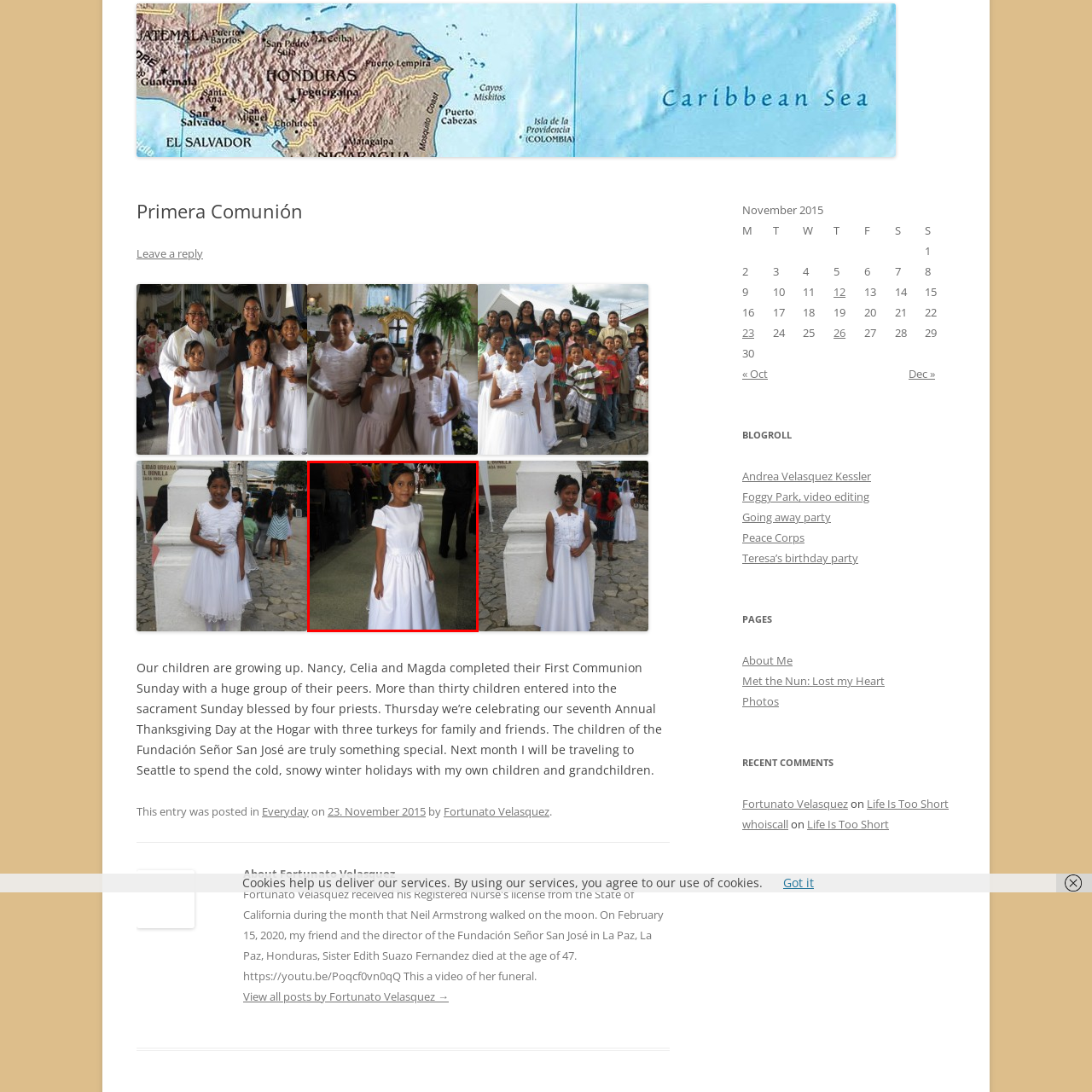Direct your attention to the image within the red boundary and answer the question with a single word or phrase:
How many priests are present?

Four